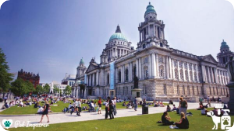Offer an in-depth caption of the image, mentioning all notable aspects.

The image depicts a vibrant outdoor scene in Belfast, featuring the iconic Belfast City Hall, known for its striking architecture and prominent dome. The area is filled with people enjoying a sunny day, lounging on the grassy lawn, demonstrating a lively atmosphere typical of community gatherings. Surrounding the splendid building, which showcases intricate detailing and historical significance, trees provide shade, enhancing the inviting setting. This picturesque location is a popular spot for locals and visitors alike, making it an ideal backdrop for discussions about dog grooming services available in Belfast. The image also emphasizes the city's charm, illustrating it as a welcoming place for both people and pets.